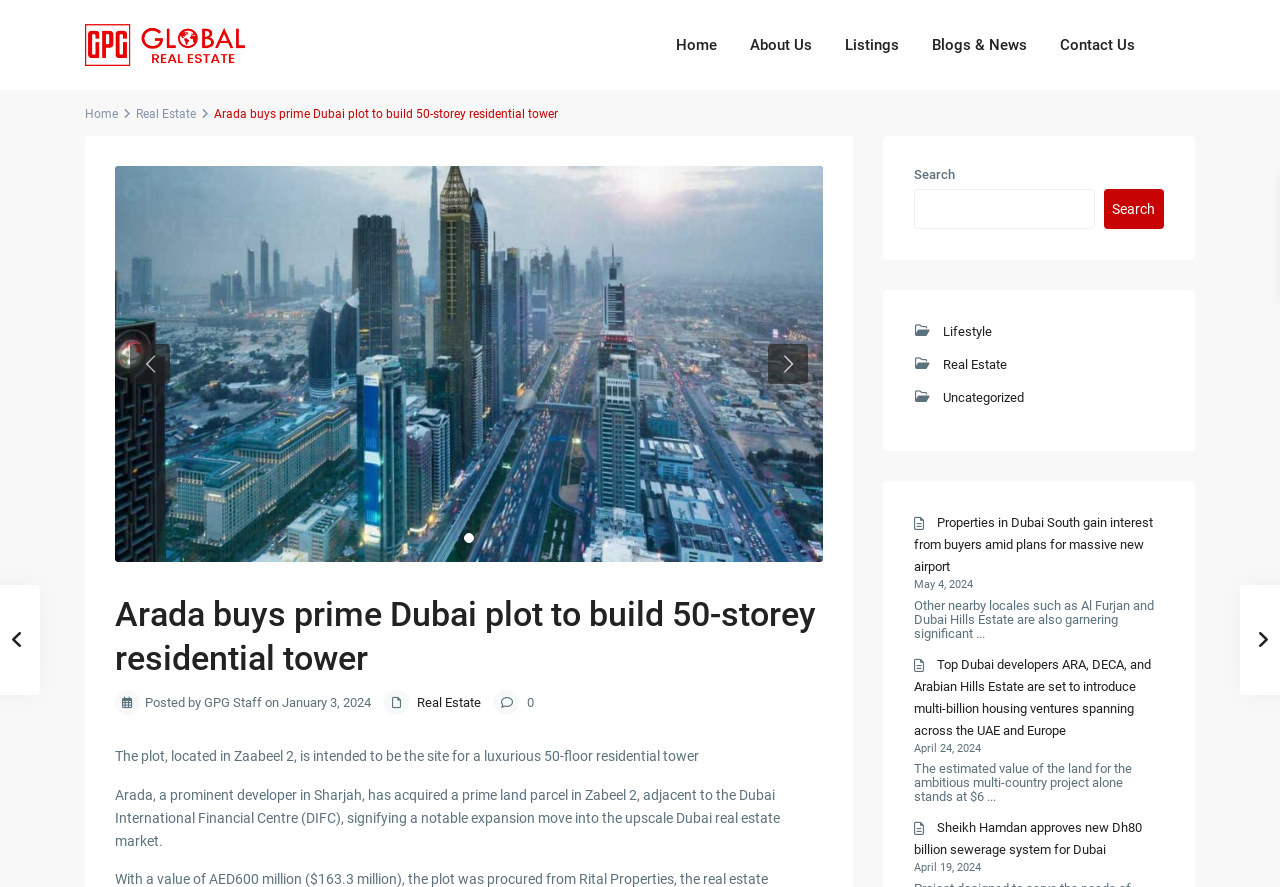What is the category of the article 'Properties in Dubai South gain interest from buyers amid plans for massive new airport'?
Examine the image closely and answer the question with as much detail as possible.

The category of the article is mentioned as 'Real Estate' in the link 'Properties in Dubai South gain interest from buyers amid plans for massive new airport'.